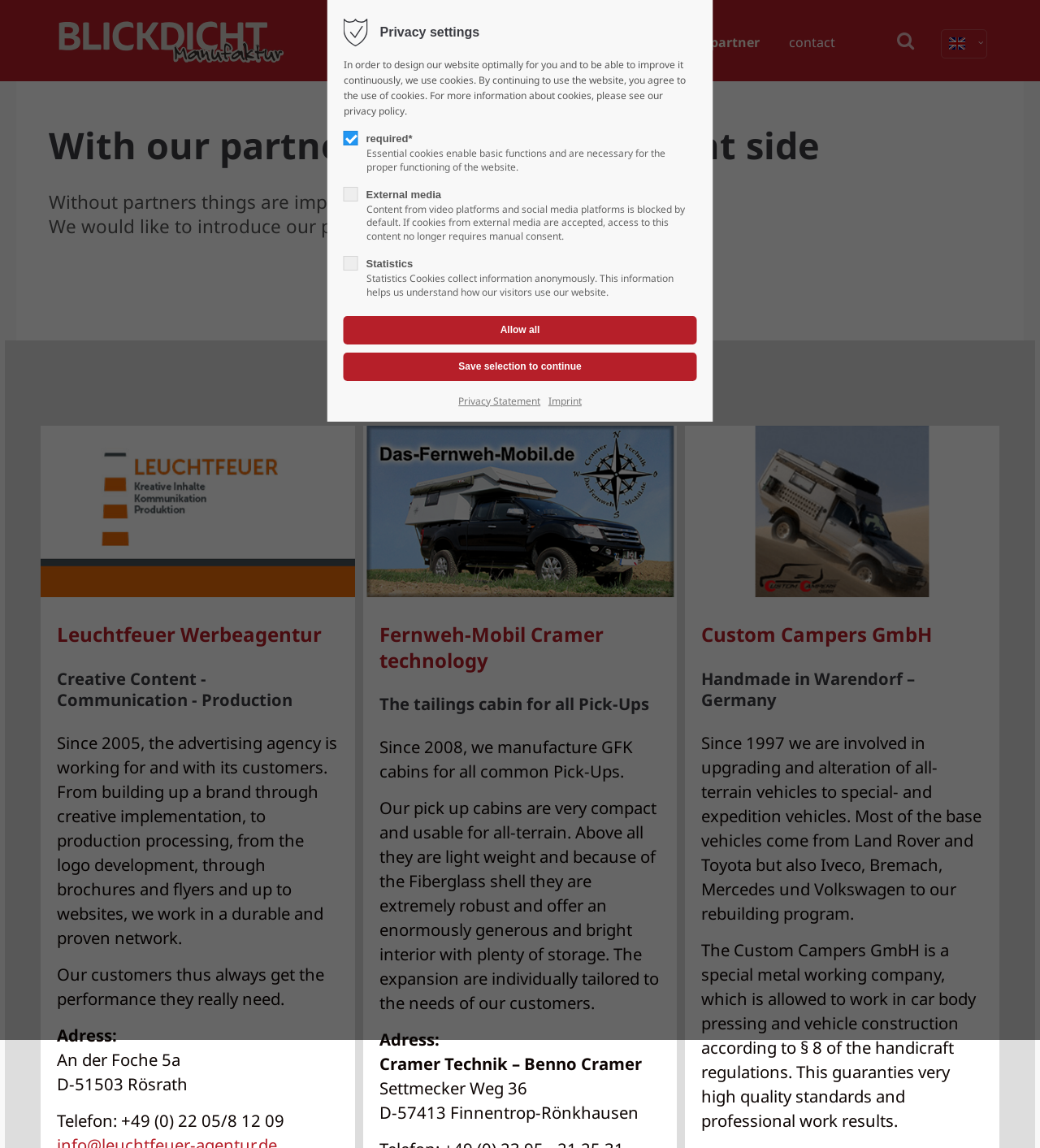Extract the main headline from the webpage and generate its text.

With our partner you are on the right side